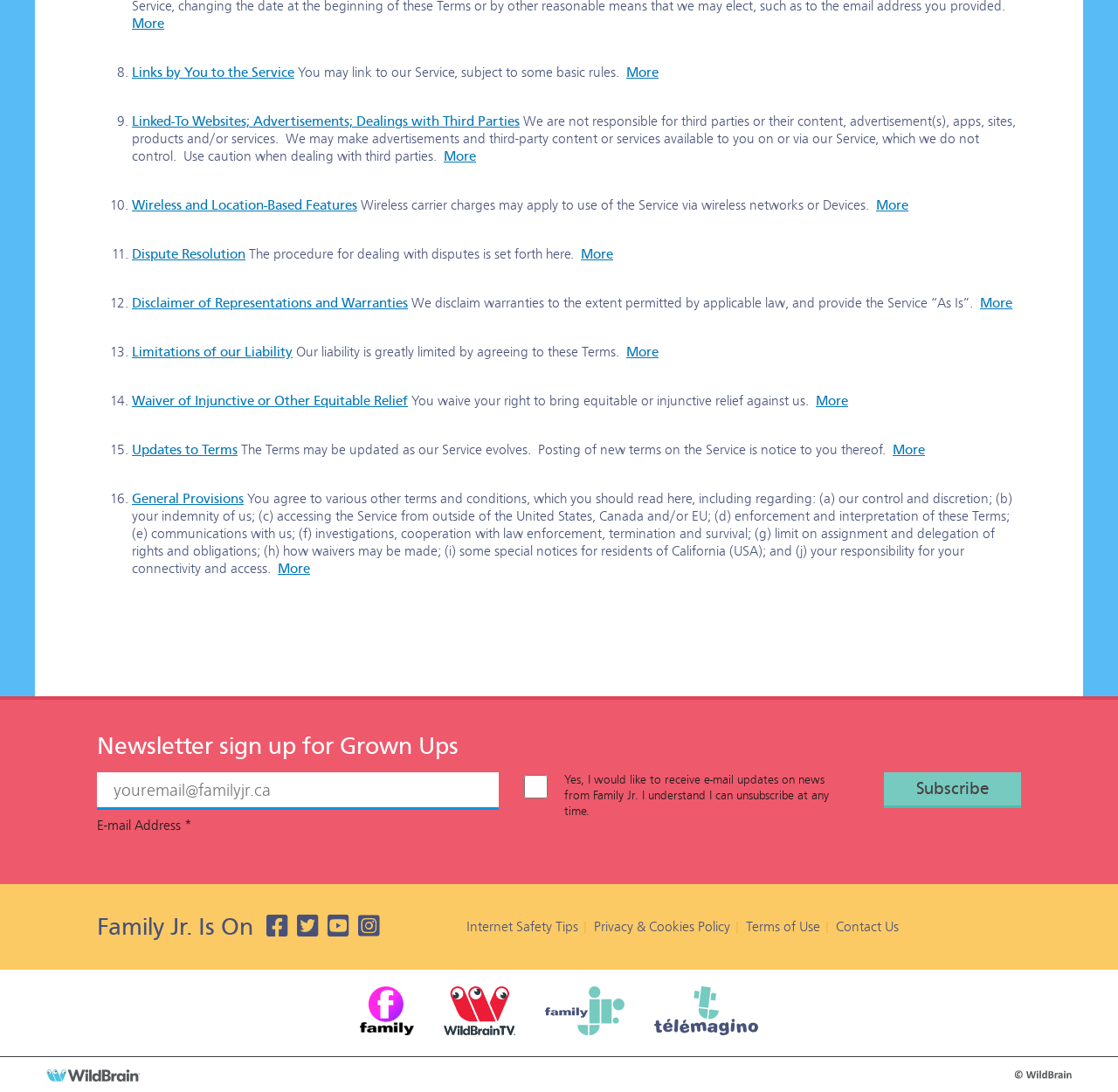Use a single word or phrase to answer the question: 
What is the name of the website mentioned in the 'Other Channels Menu'?

FamilyJr.ca